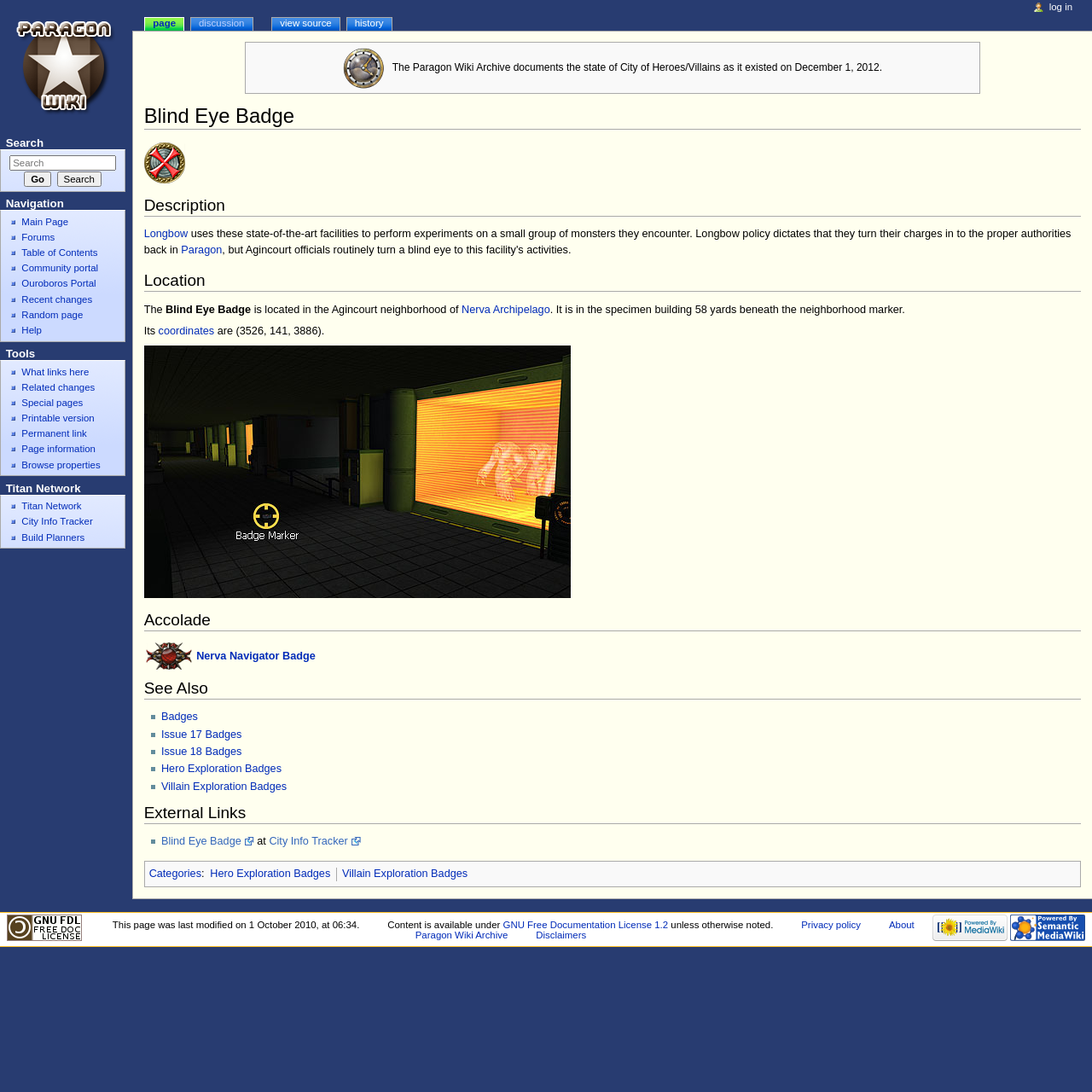Extract the primary headline from the webpage and present its text.

Blind Eye Badge